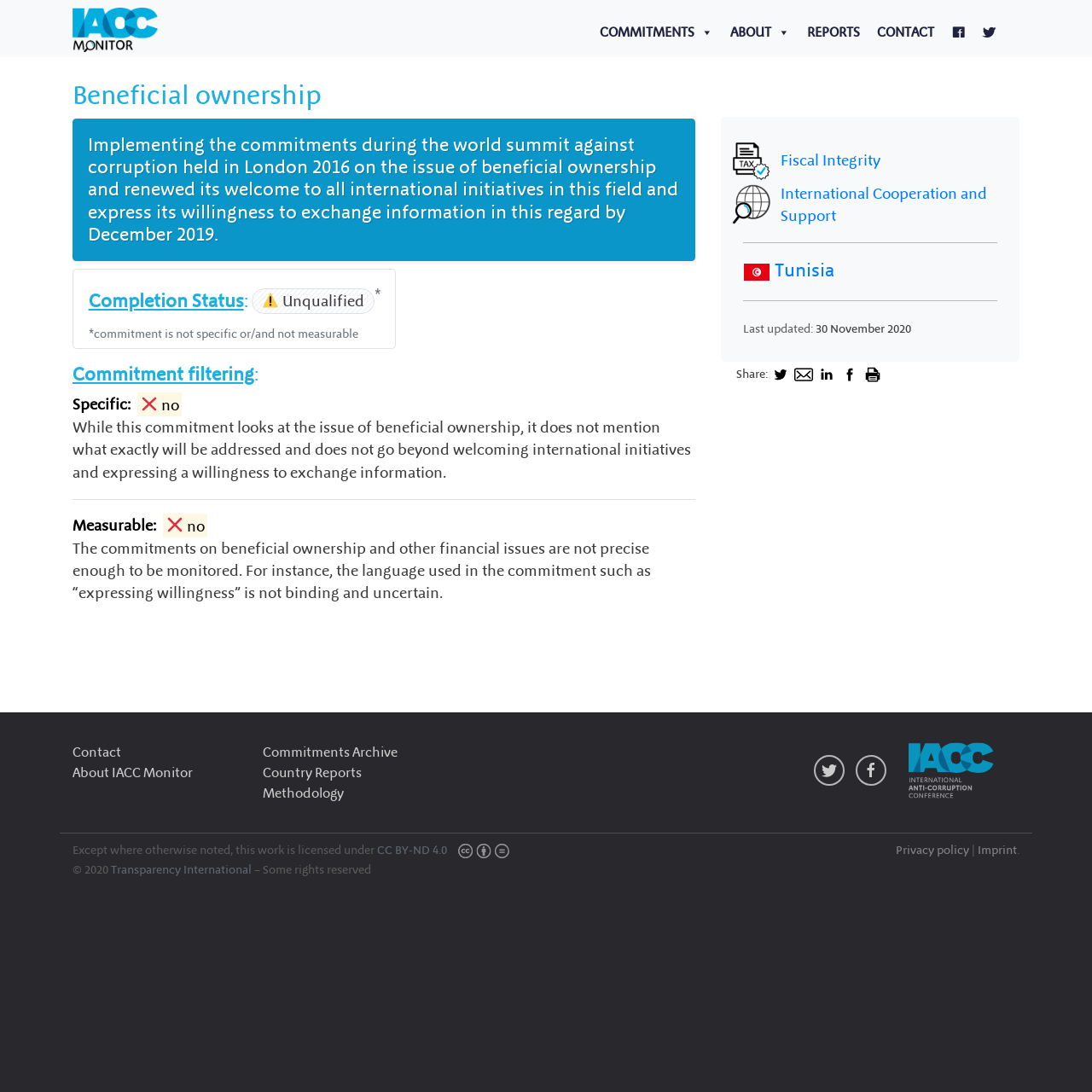Provide a one-word or one-phrase answer to the question:
What is the country being monitored?

Tunisia